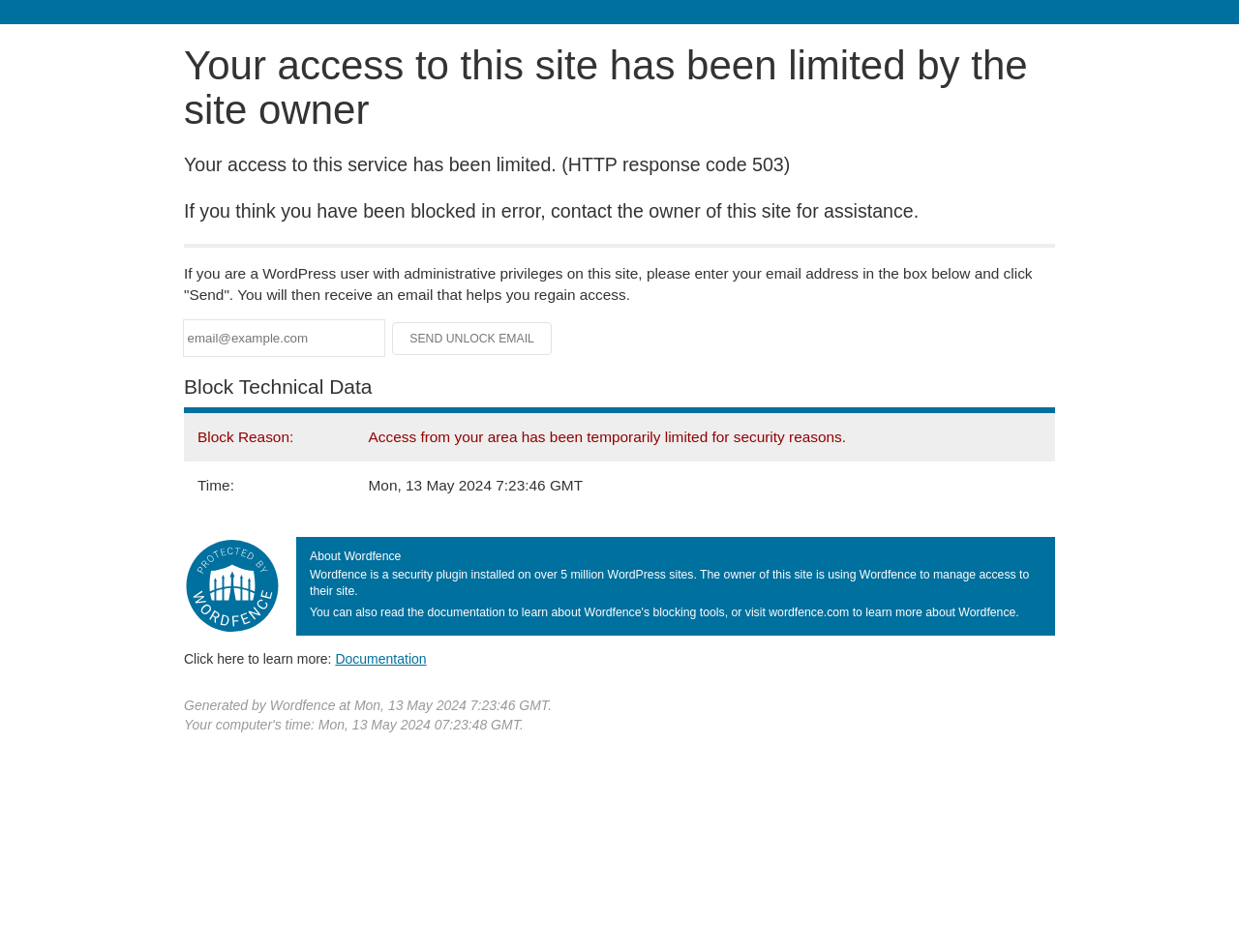Find the bounding box of the element with the following description: "Wenslijst". The coordinates must be four float numbers between 0 and 1, formatted as [left, top, right, bottom].

None